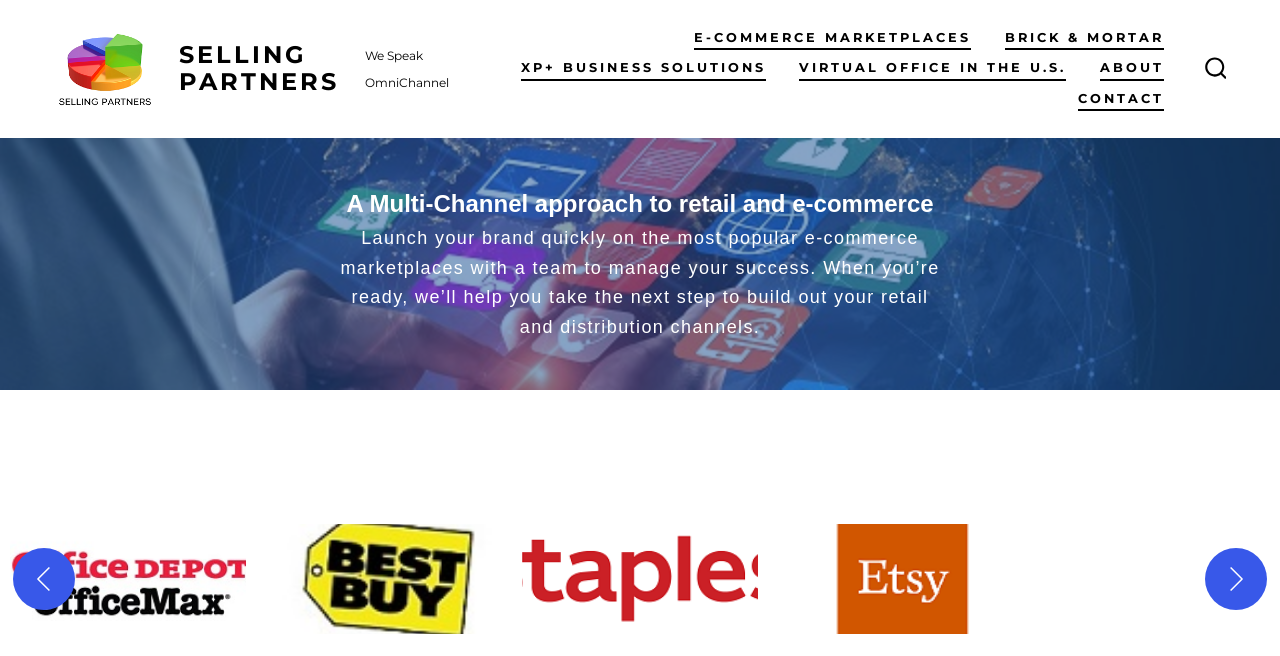Specify the bounding box coordinates of the element's area that should be clicked to execute the given instruction: "Go to SELLING PARTNERS page". The coordinates should be four float numbers between 0 and 1, i.e., [left, top, right, bottom].

[0.12, 0.065, 0.265, 0.145]